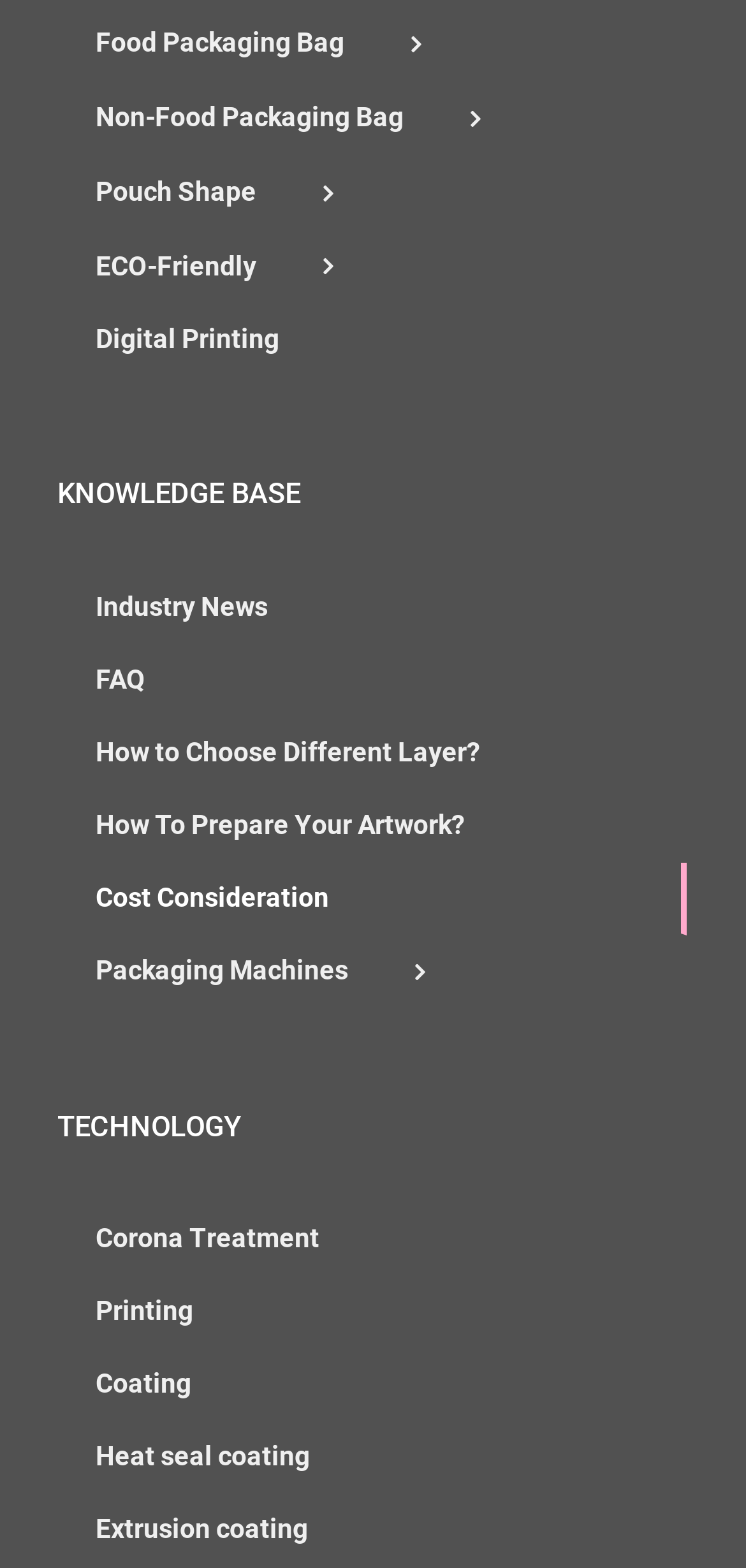Please give a short response to the question using one word or a phrase:
How many categories are in the PRODUCTS section?

5